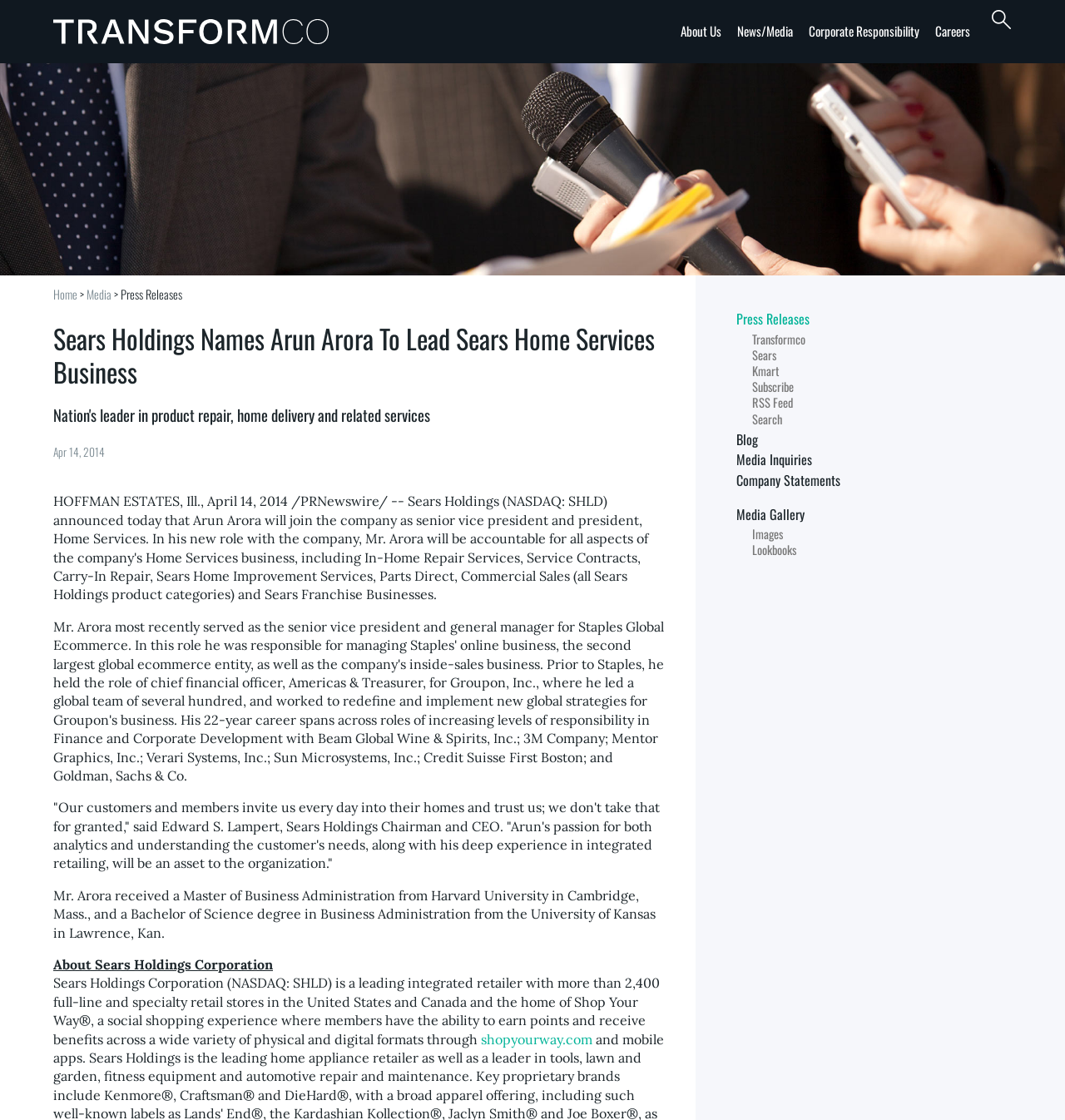Please determine the bounding box coordinates of the clickable area required to carry out the following instruction: "Read Press Releases". The coordinates must be four float numbers between 0 and 1, represented as [left, top, right, bottom].

[0.113, 0.255, 0.171, 0.27]